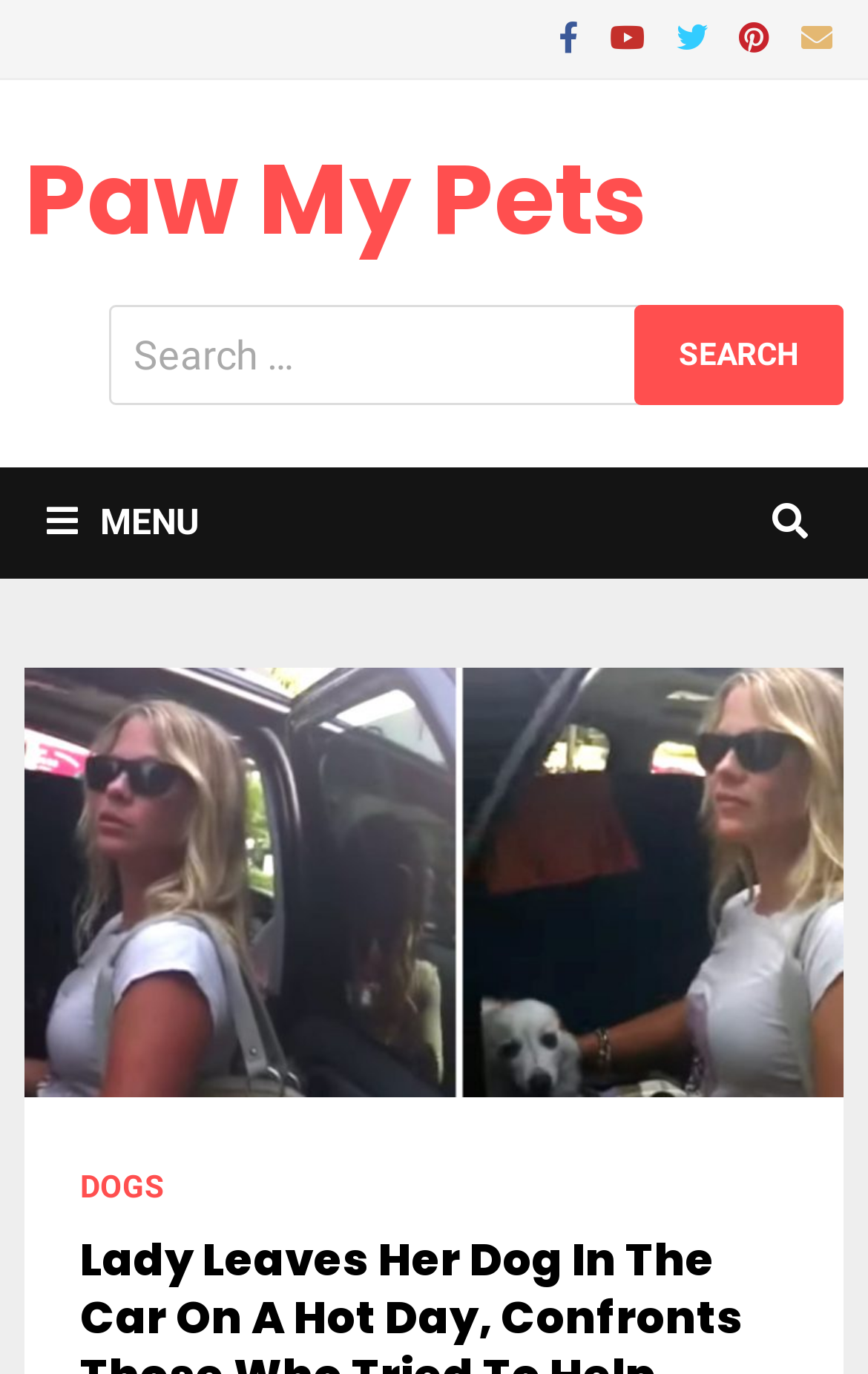Determine the main heading text of the webpage.

Lady Leaves Her Dog In The Car On A Hot Day, Confronts Those Who Tried To Help